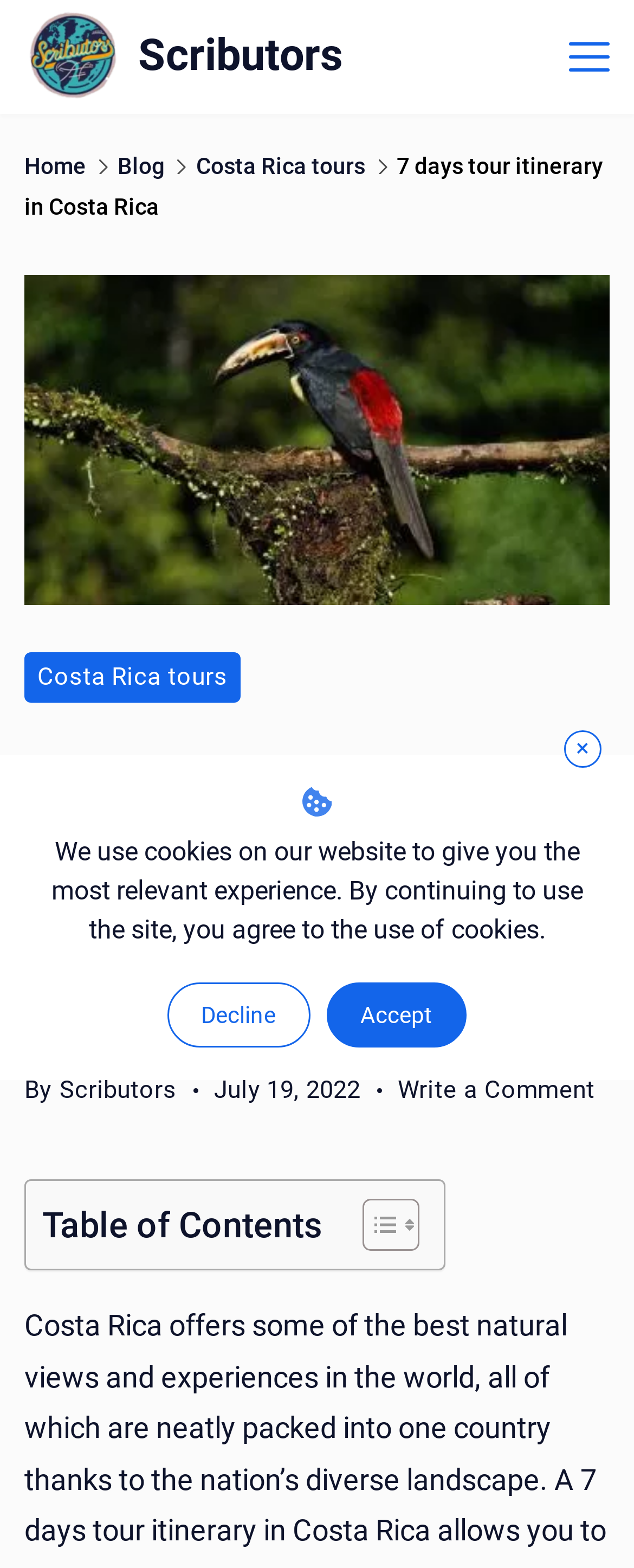Locate the bounding box coordinates of the element I should click to achieve the following instruction: "Click on the 'via' link".

None